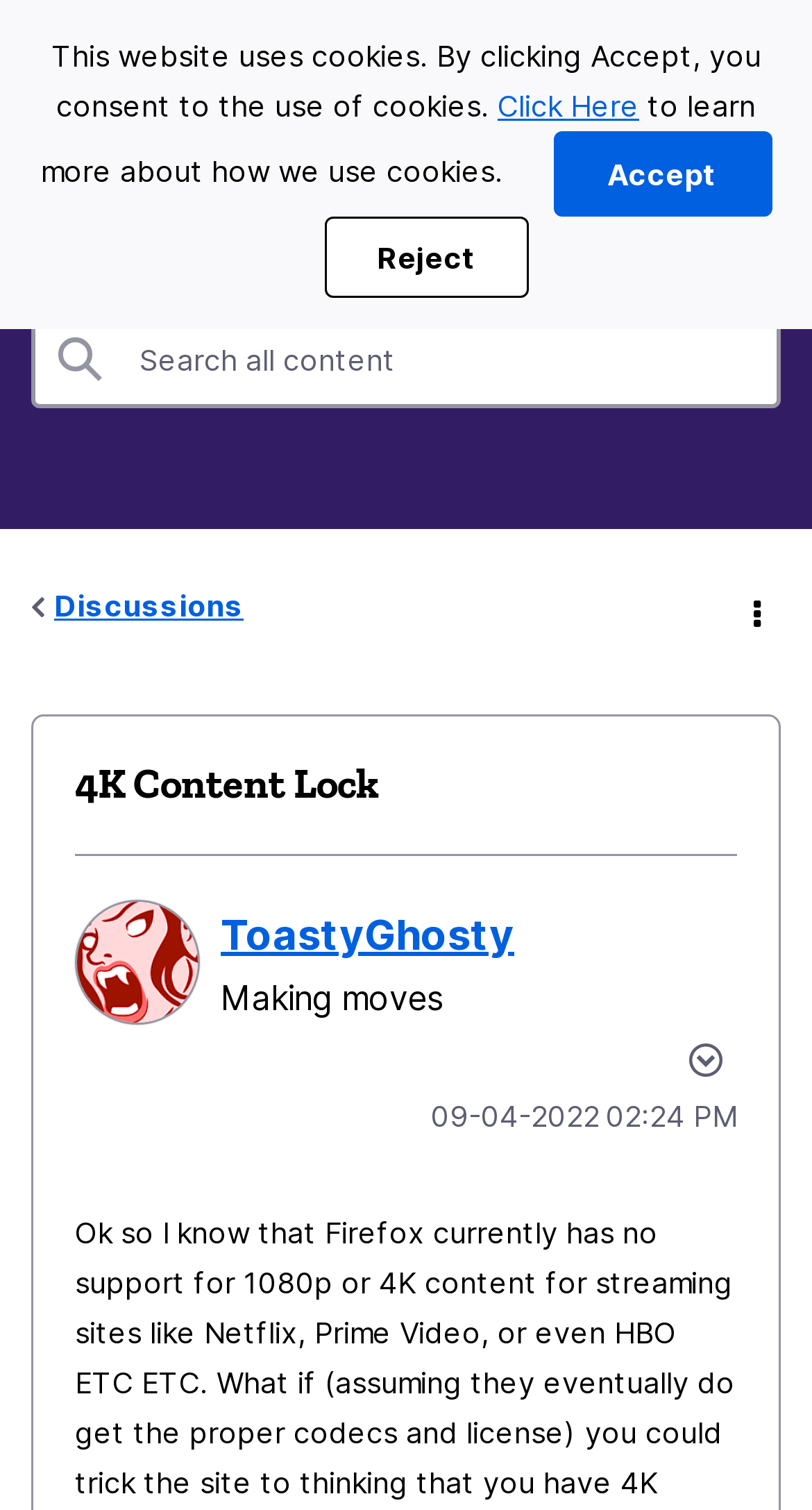Find the bounding box coordinates for the element that must be clicked to complete the instruction: "View Profile of ToastyGhosty". The coordinates should be four float numbers between 0 and 1, indicated as [left, top, right, bottom].

[0.272, 0.603, 0.633, 0.636]